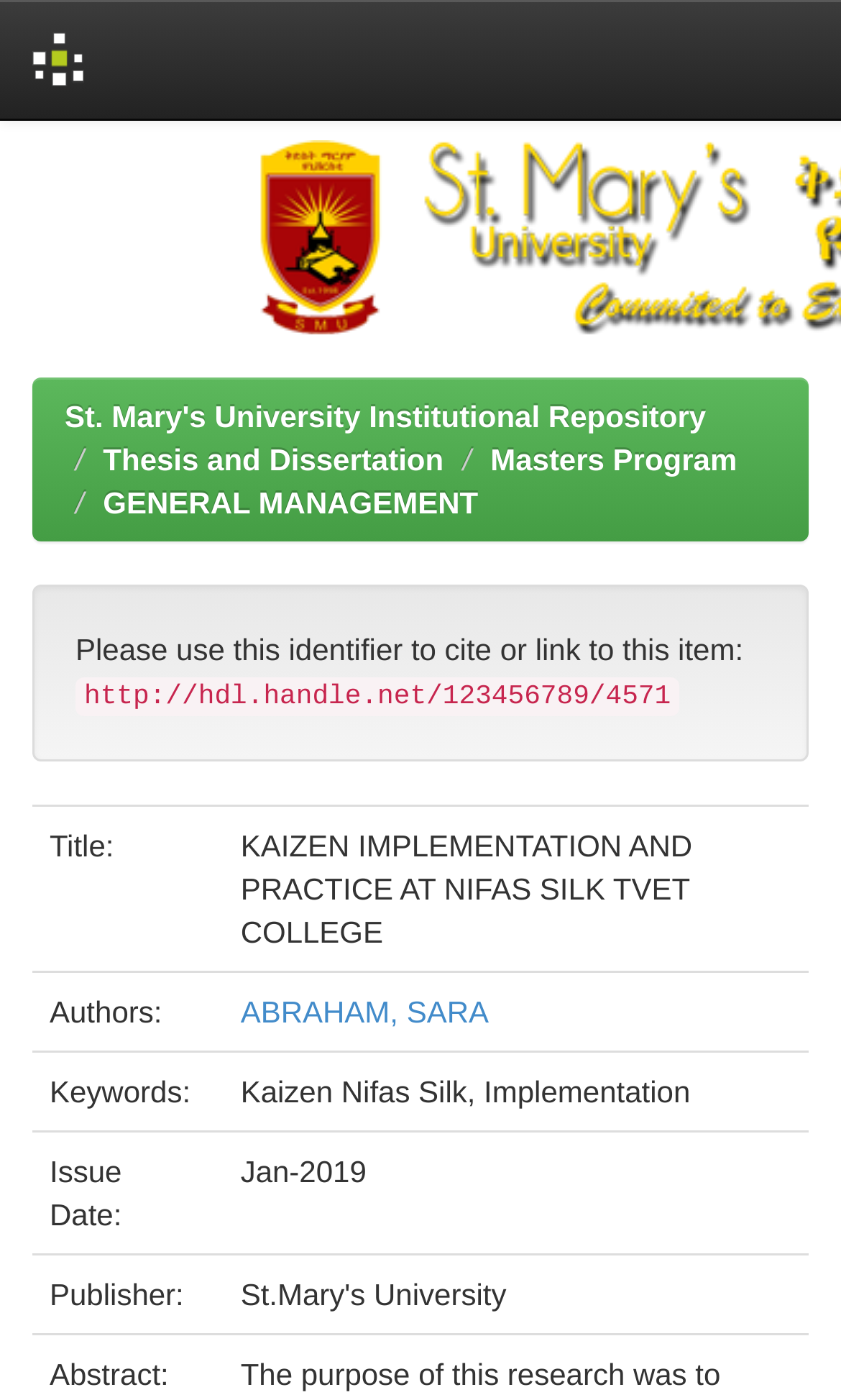Provide your answer to the question using just one word or phrase: What is the issue date of the item?

Jan-2019